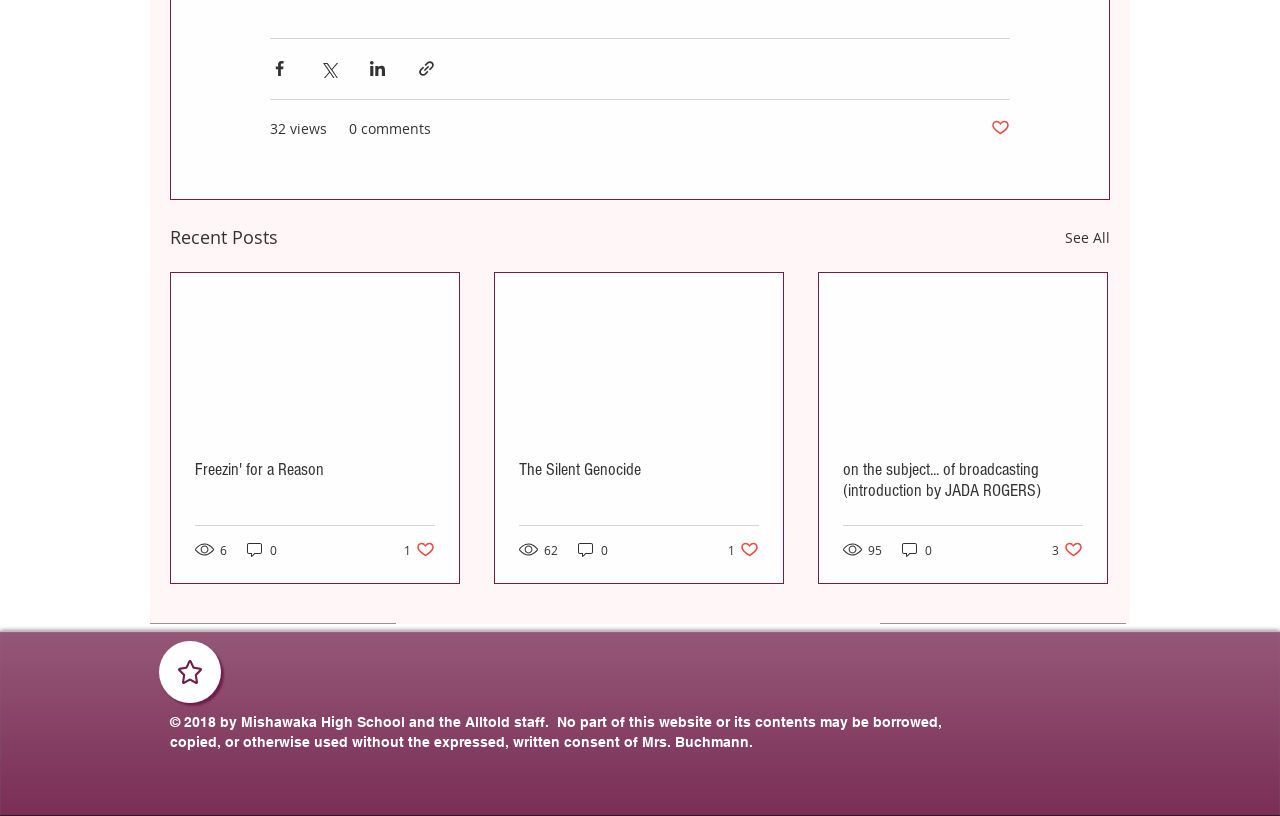Please identify the bounding box coordinates of the element that needs to be clicked to perform the following instruction: "See all recent posts".

[0.832, 0.273, 0.867, 0.308]